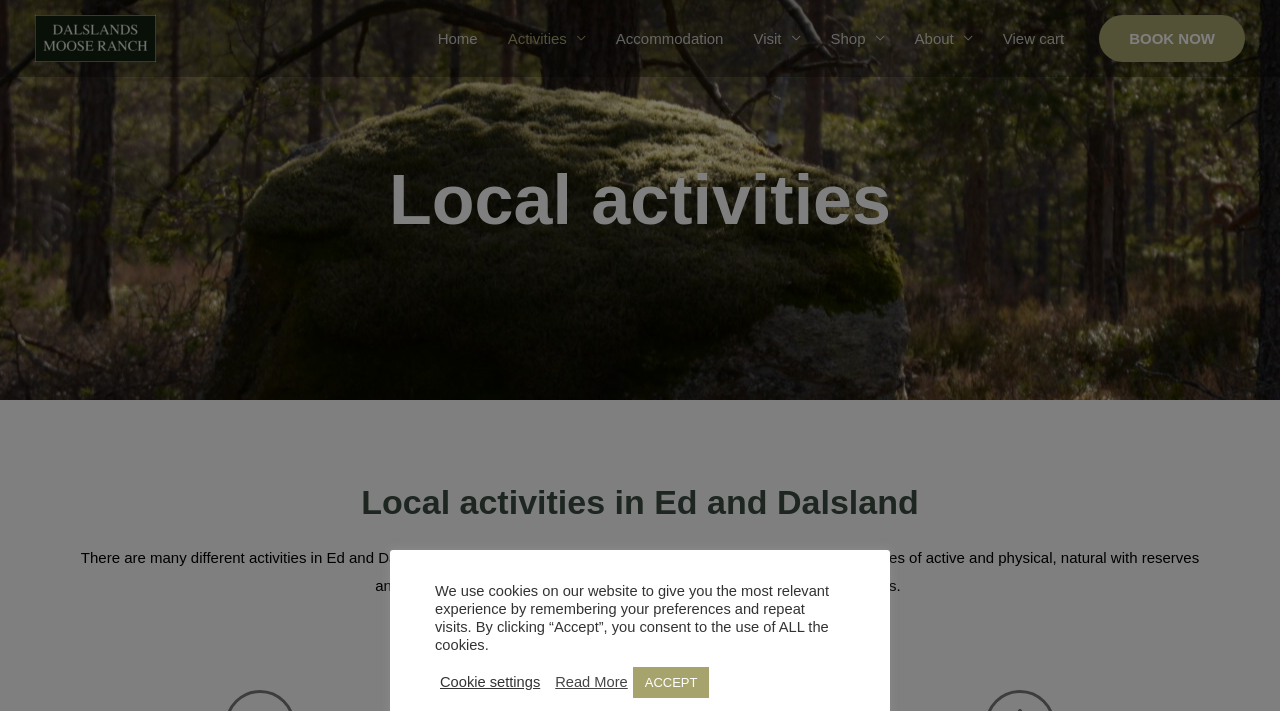What is the purpose of the 'BOOK NOW' link?
Please provide a single word or phrase in response based on the screenshot.

To book an activity